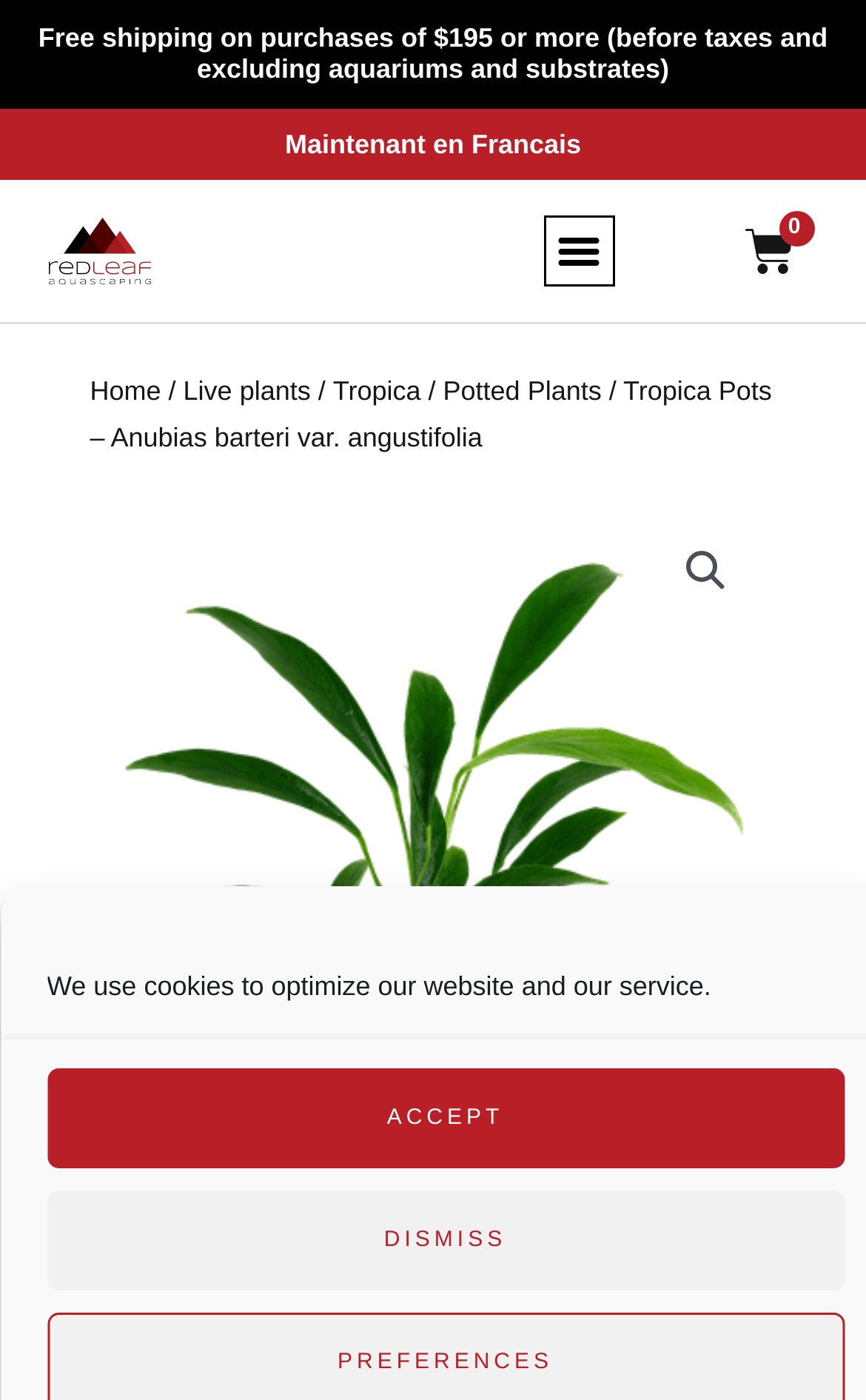Articulate a detailed summary of the webpage's content and design.

This webpage is about a specific type of aquatic plant, Anubias barteri var. angustifolia, sold in Tropica Pots. At the top of the page, there is a notification about the use of cookies, with two buttons, "ACCEPT" and "DISMISS", positioned side by side. Below this notification, there is a promotional message about free shipping on purchases over $195.

On the top-right corner, there is a language toggle link "Maintenant en Francais" and a small icon link. Next to it, there is a "Menu Toggle" button. Below these elements, there is a breadcrumb navigation menu, showing the path "Home / Live plants / Tropica / Potted Plants / Tropica Pots – Anubias barteri var. angustifolia".

On the left side of the page, there is a large image of the plant, taking up most of the vertical space. At the top of this image, there is a search icon link. On the bottom of the page, there are four small images, likely showcasing different views or features of the plant.

The page also provides some information about the plant, including its type, origin, growth rate, height, light demand, and CO2 requirements, which are Rhizomatous, Africa, Slow, 10-15+, Low, and Low, respectively.